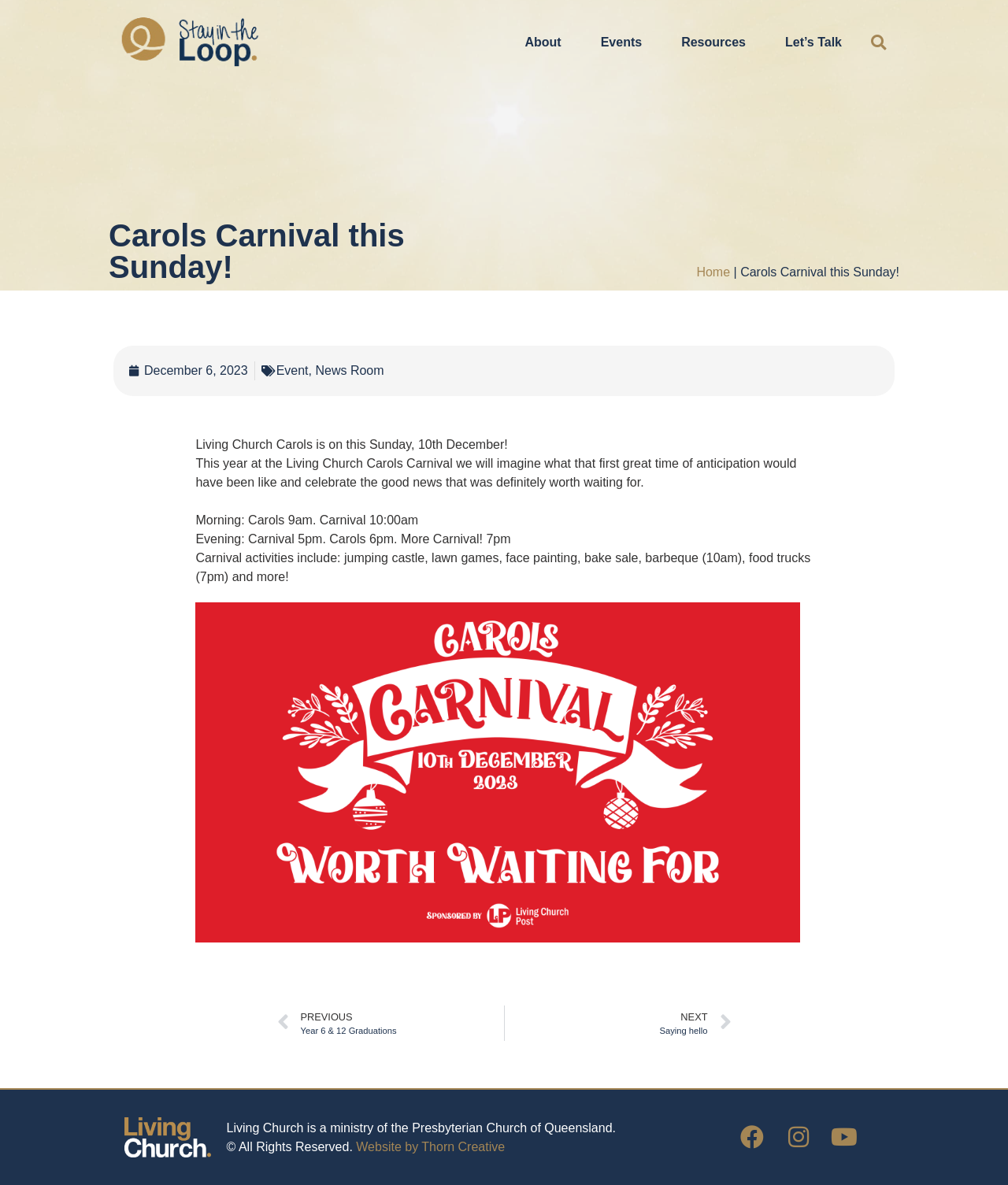Show the bounding box coordinates for the element that needs to be clicked to execute the following instruction: "Read the news from December 6, 2023". Provide the coordinates in the form of four float numbers between 0 and 1, i.e., [left, top, right, bottom].

[0.128, 0.305, 0.246, 0.321]